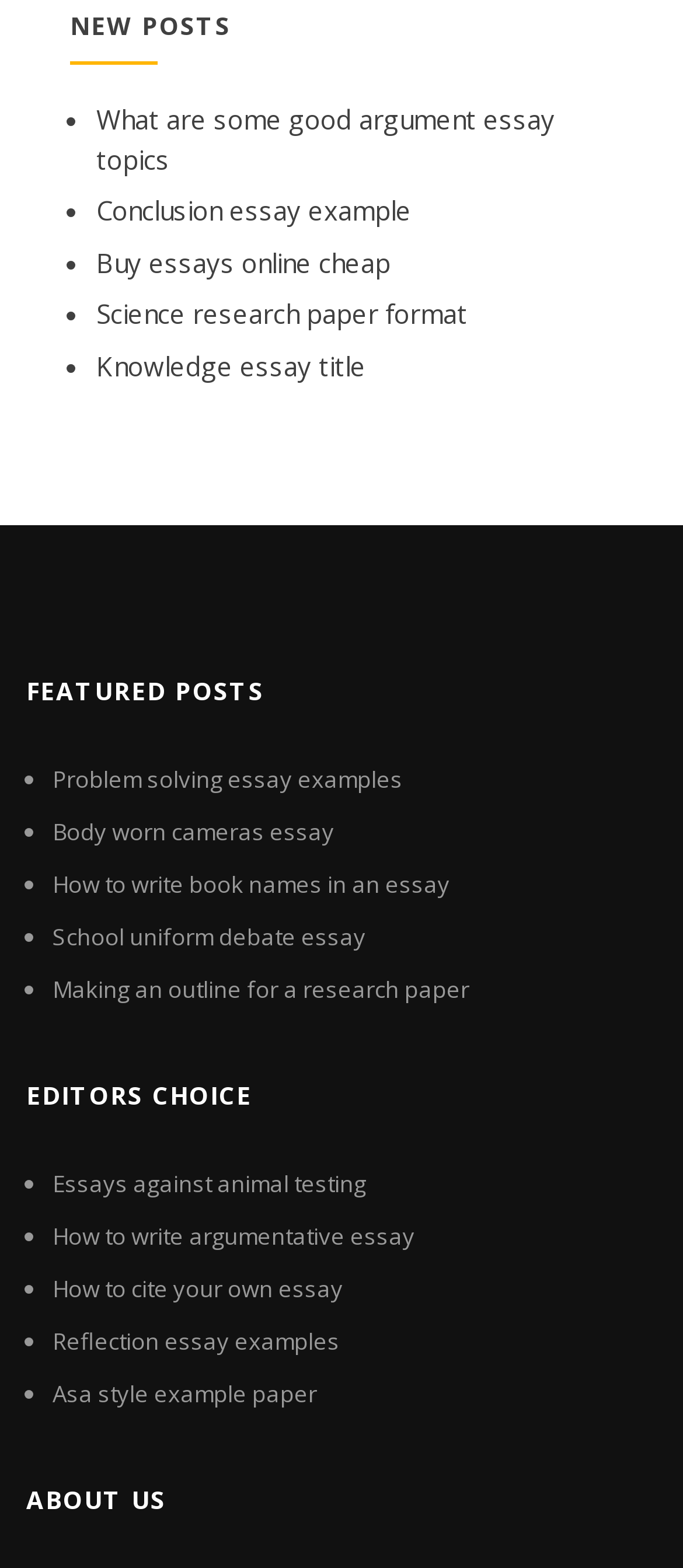What is the last link in the featured posts section?
Please respond to the question with a detailed and informative answer.

I looked at the links under the 'FEATURED POSTS' heading and found that the last link is 'Making an outline for a research paper'.